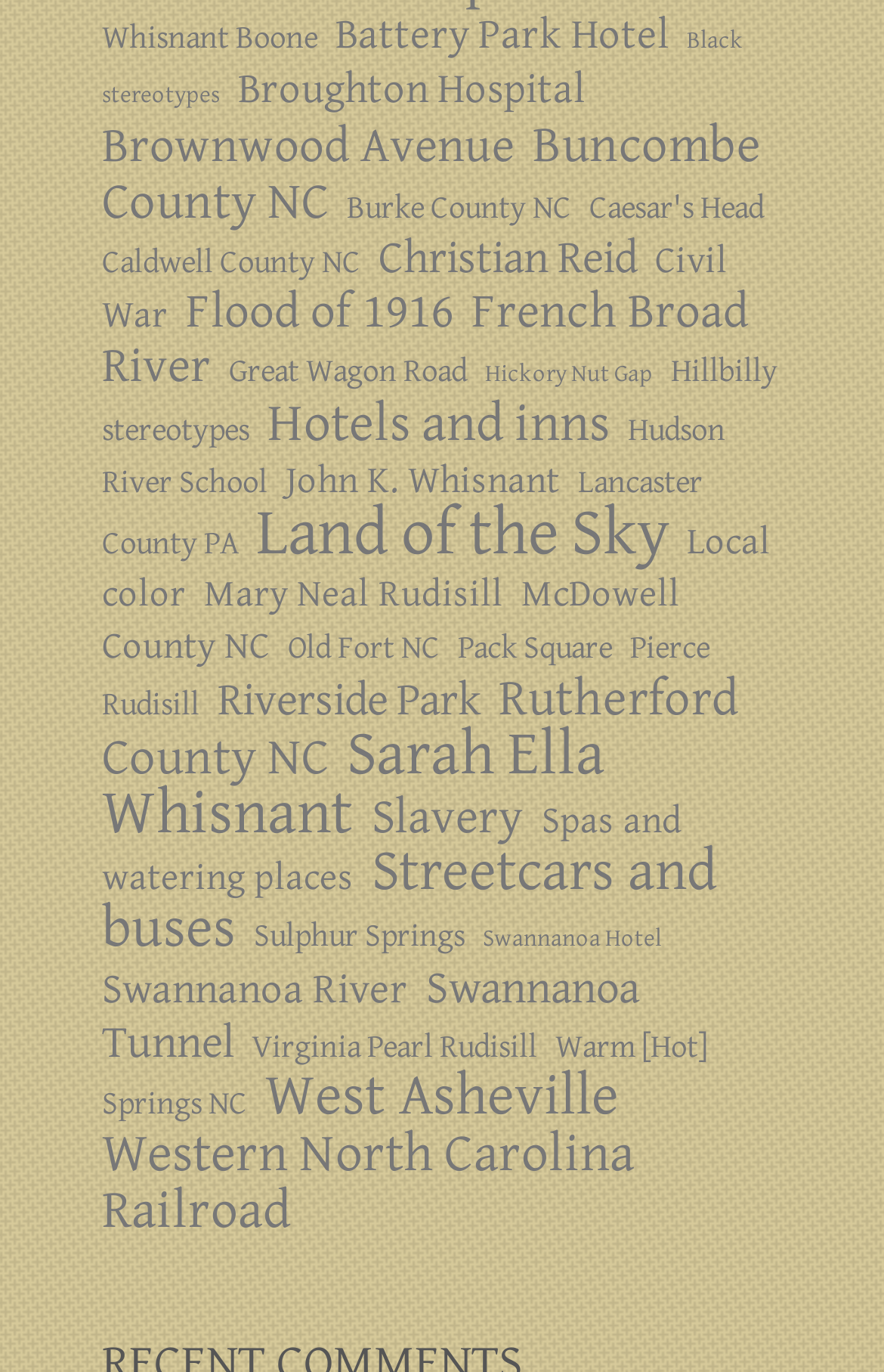Answer the following in one word or a short phrase: 
How many items are related to 'Land of the Sky'?

16